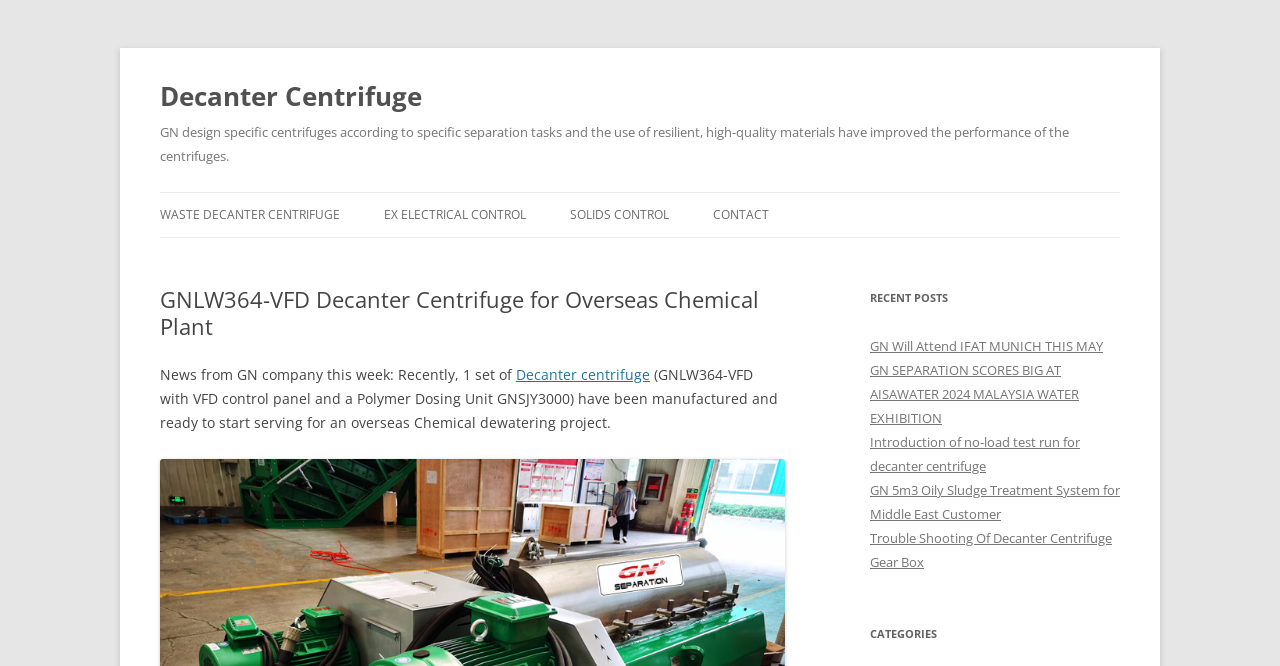Based on what you see in the screenshot, provide a thorough answer to this question: What is the category section located at the bottom right of the webpage?

The category section is located at the bottom right of the webpage and is labeled as 'CATEGORIES', but it does not contain any specific categories or links.